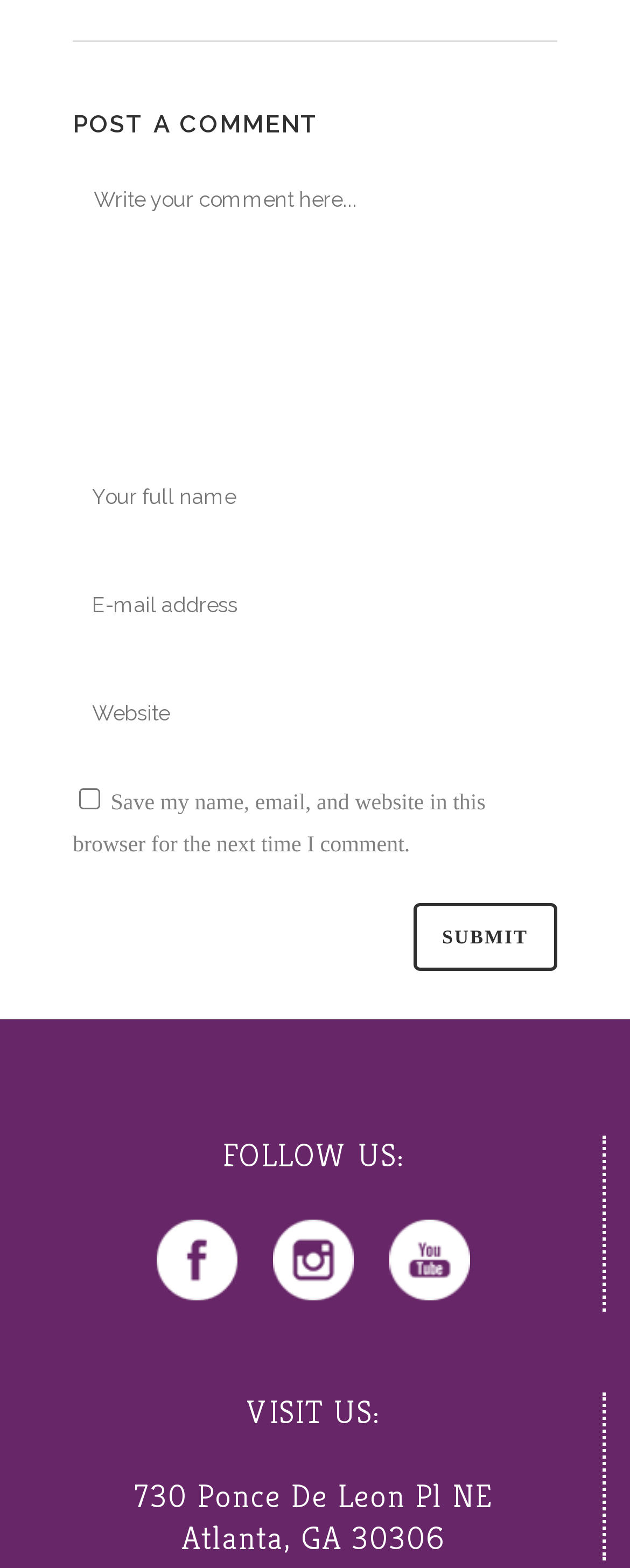What is the purpose of the webpage?
Using the image, respond with a single word or phrase.

To post a comment